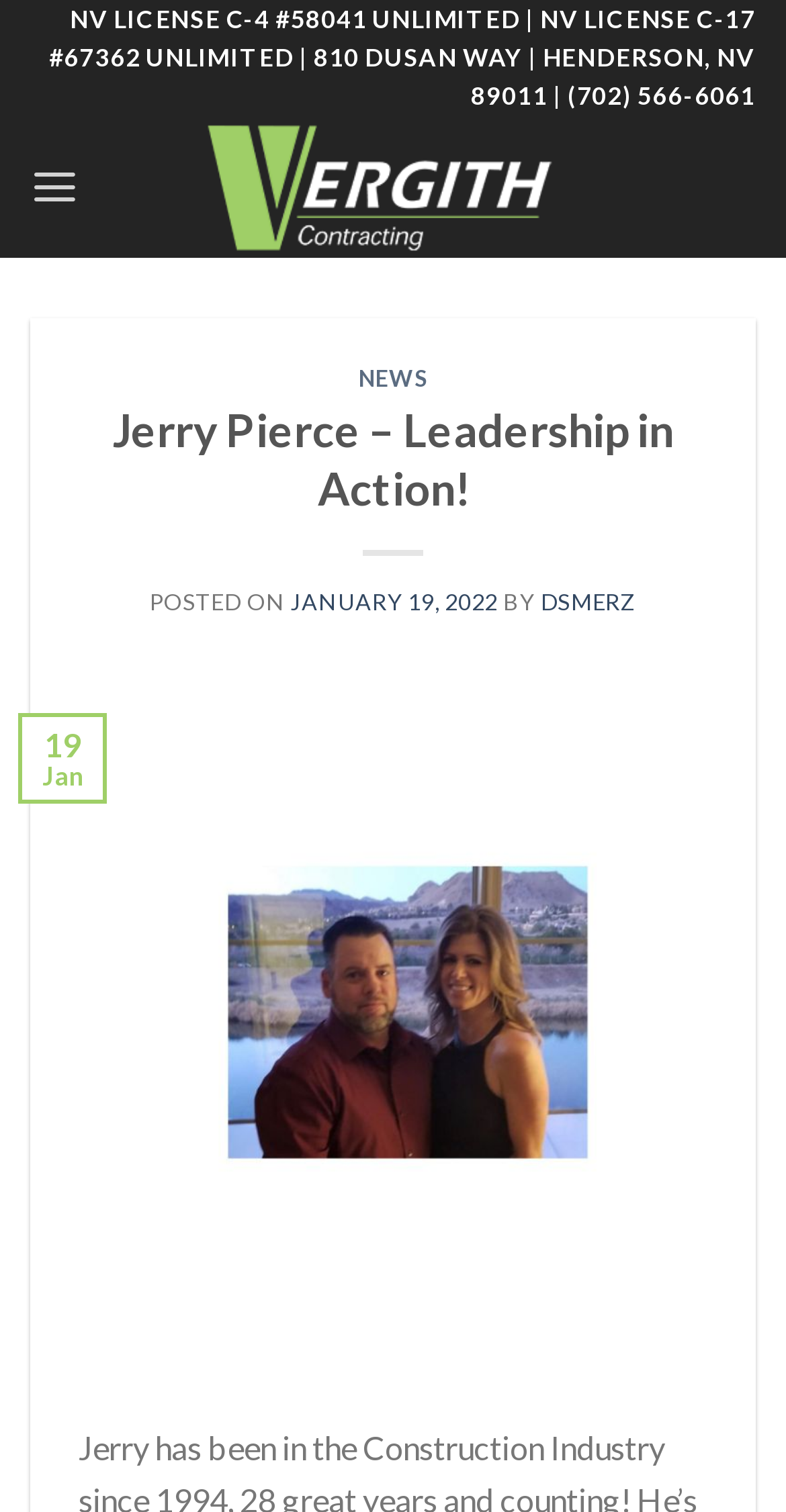Give a one-word or one-phrase response to the question: 
What is the author of the news post?

DSMERZ